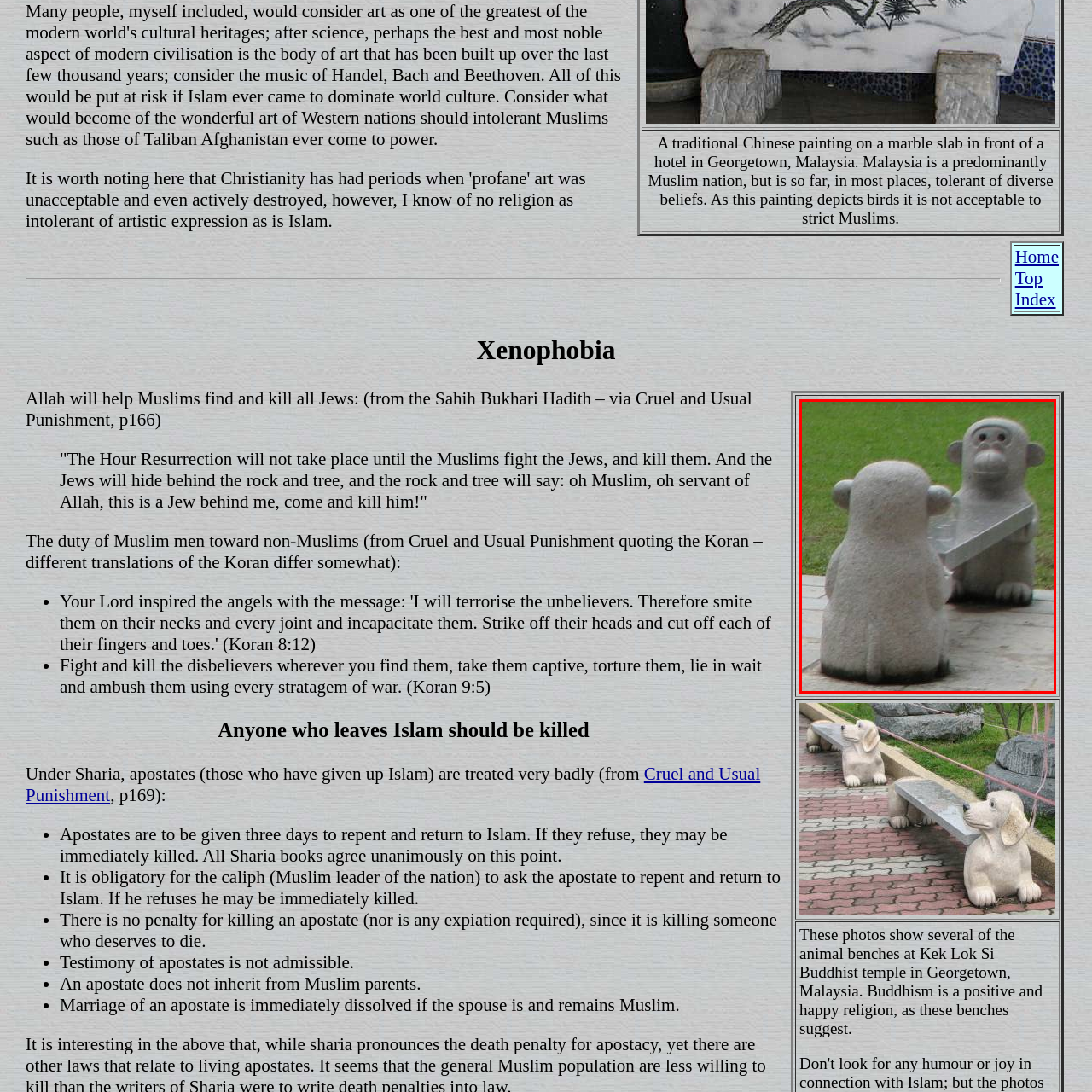Give a detailed account of the visual elements present in the image highlighted by the red border.

The image depicts a whimsical stone bench designed in the shape of two playful monkeys, situated in a green outdoor area. The monkey on the left is facing away from the viewer, while the one on the right is turned slightly toward it, both showcasing a smooth, grey stone texture. The bench features the monkeys appearing to interact, with the right monkey holding a flat, rectangular surface that likely serves as the seat. This creative installation is part of a public space that invites engagement and playfulness, adding a unique character to its surroundings. The setting seems to be well-maintained, with vibrant grass enhancing the cheerful atmosphere. This monkey-themed bench exemplifies artistic urban design, intended to attract visitors and create a light-hearted environment.